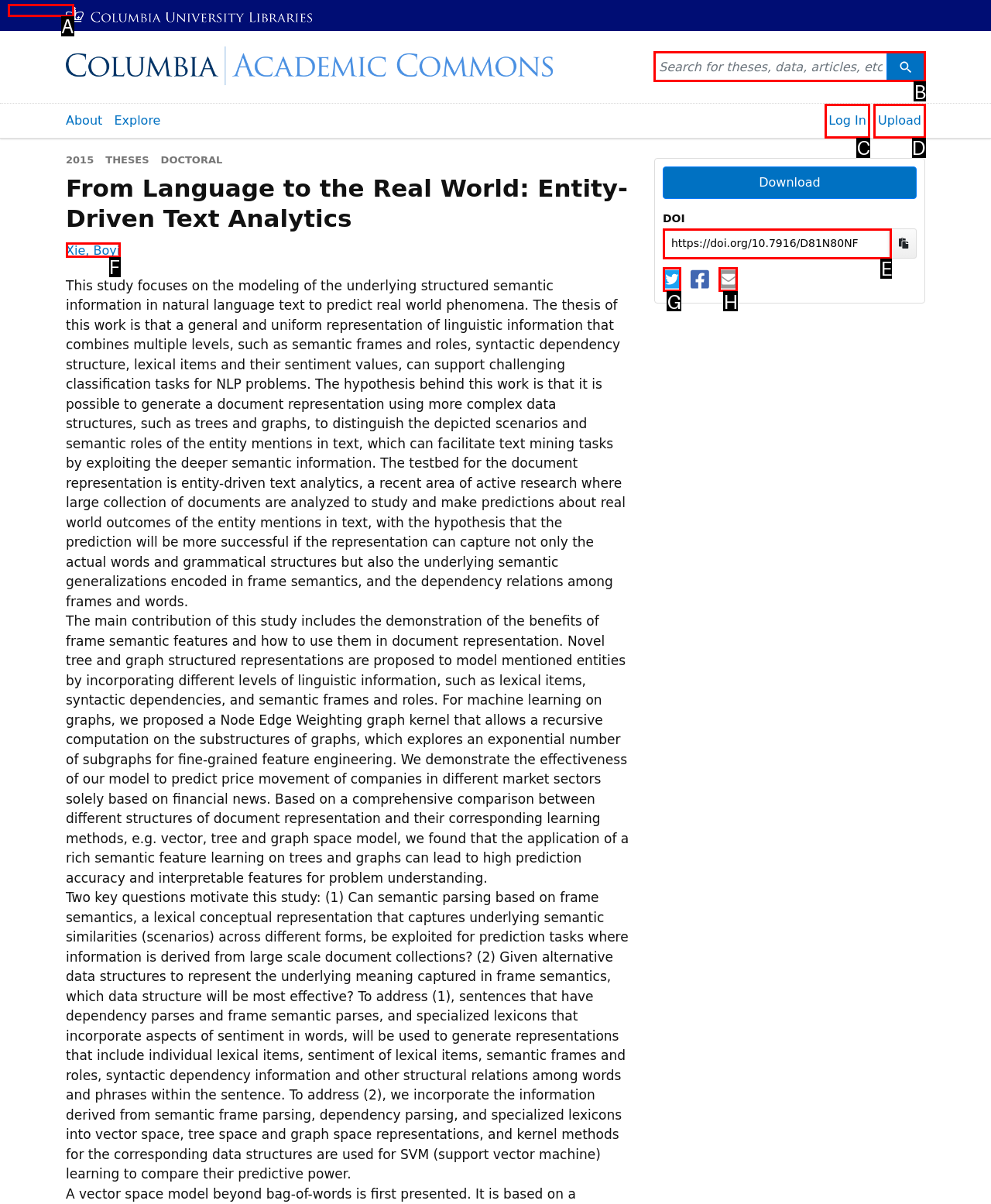Select the letter of the UI element you need to click to complete this task: Search for something.

B